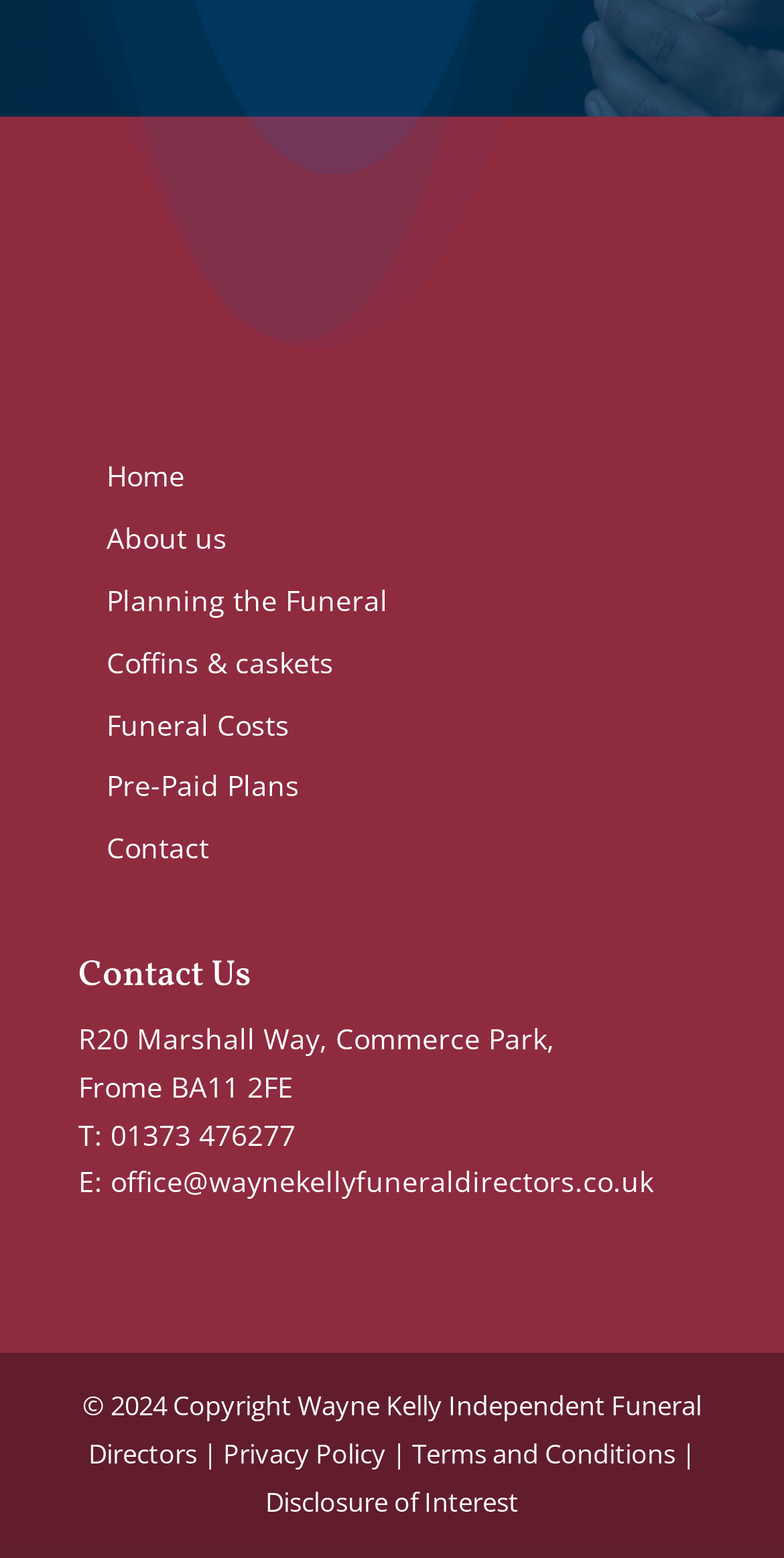What is the address of the funeral home?
Please give a detailed and elaborate explanation in response to the question.

The address of the funeral home can be found in the contact information section, which lists the address as 'R20 Marshall Way, Commerce Park, Frome BA11 2FE'.